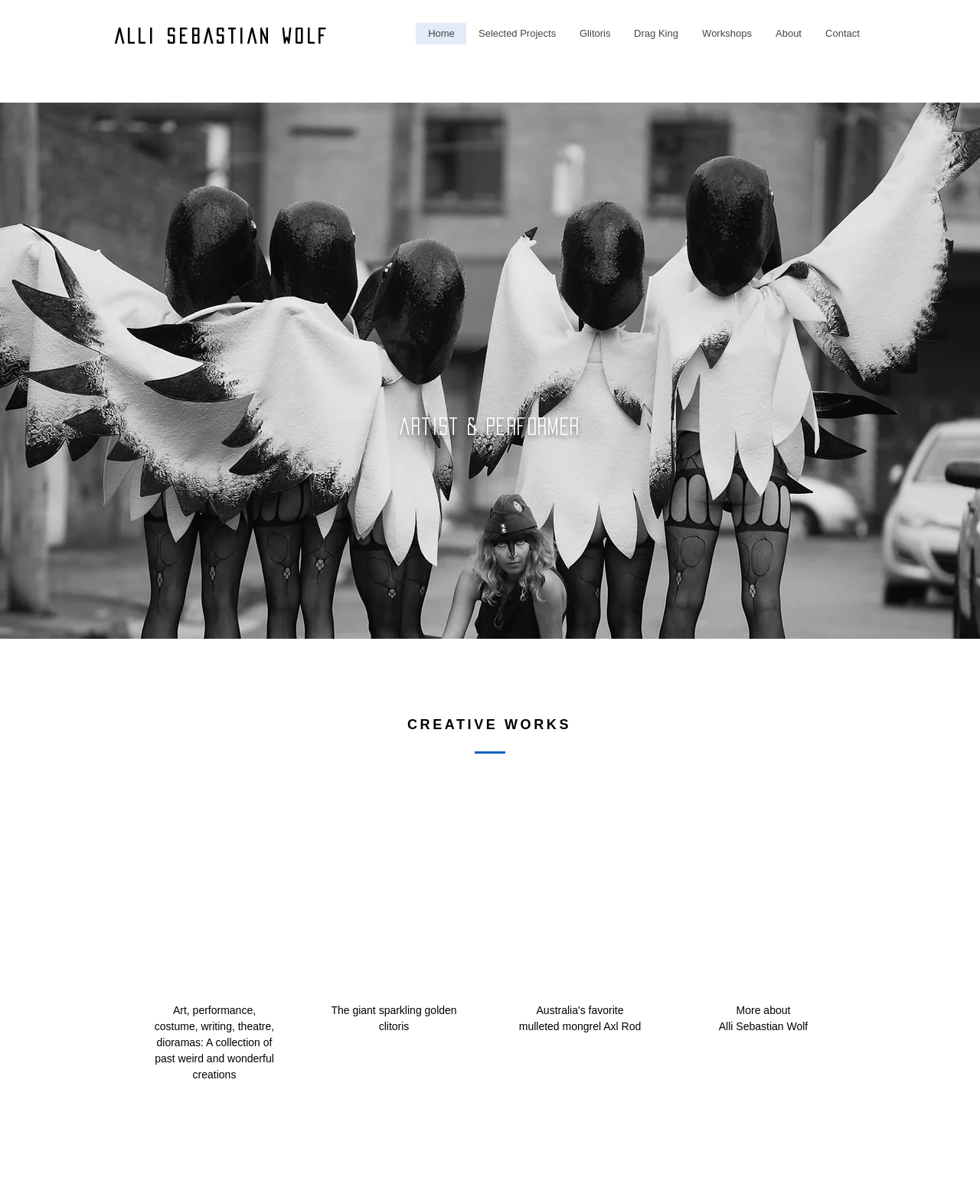Please reply with a single word or brief phrase to the question: 
What type of work does the artist do?

Artist & Performer